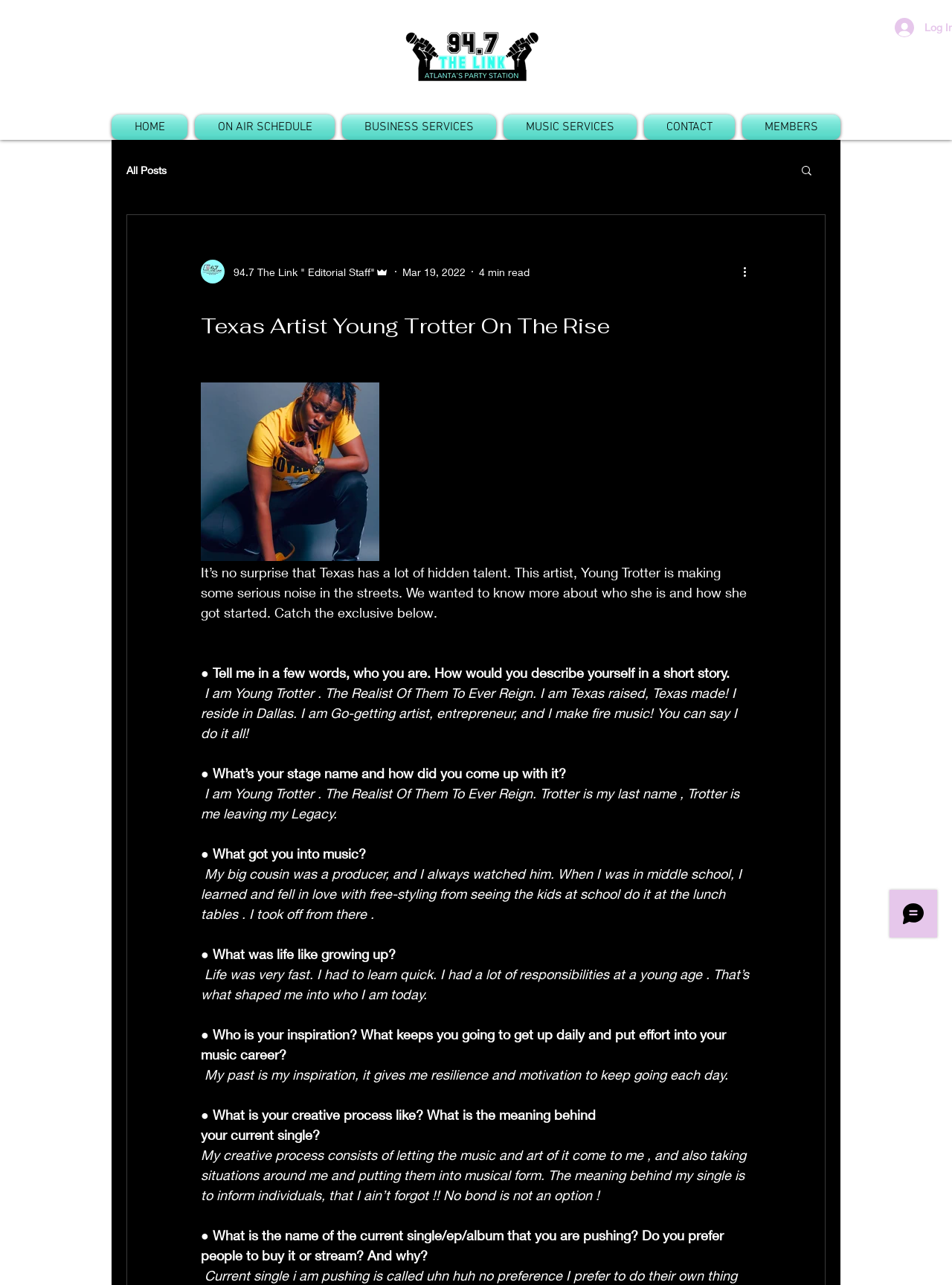What is the city where Young Trotter resides?
From the image, respond with a single word or phrase.

Dallas